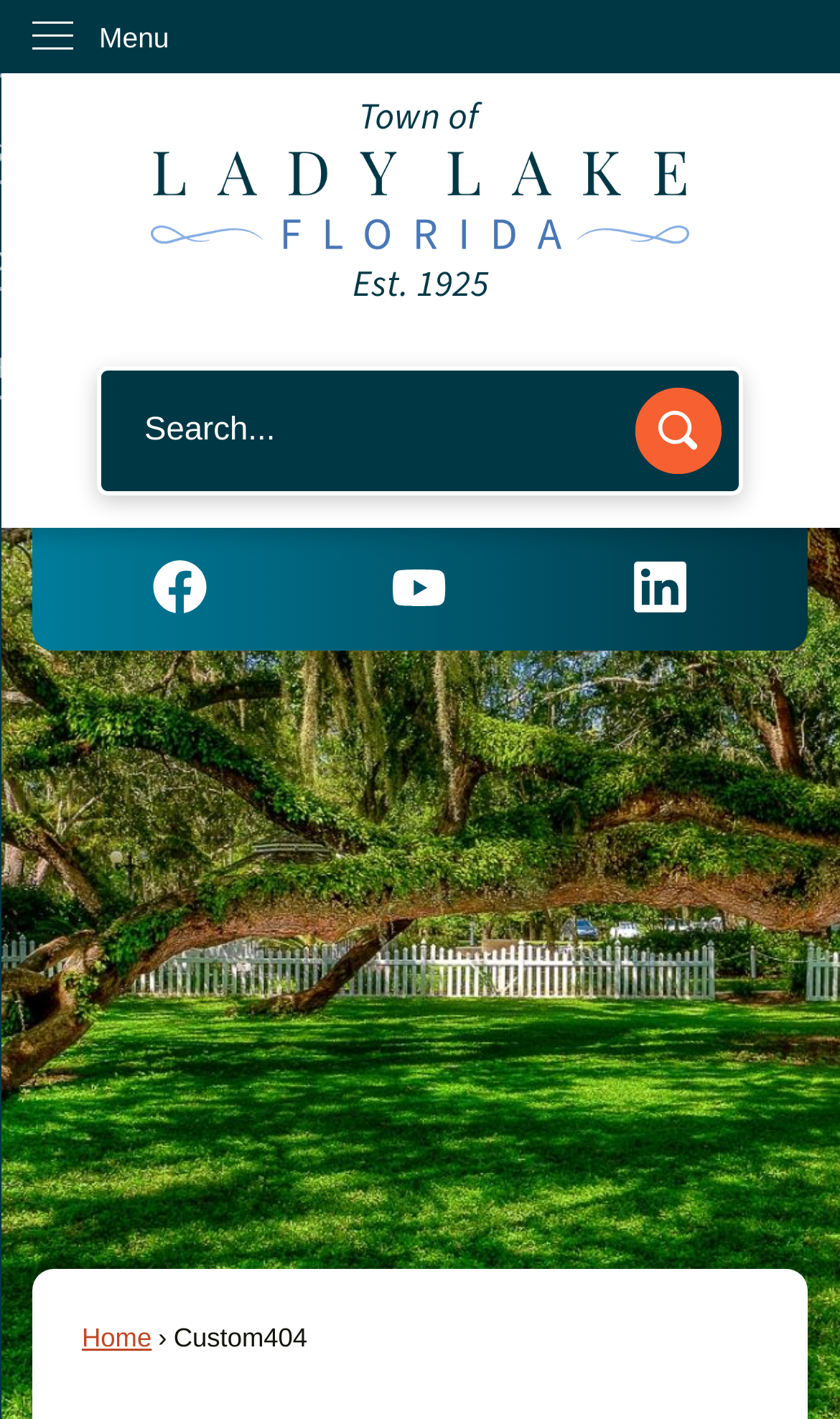Pinpoint the bounding box coordinates of the element that must be clicked to accomplish the following instruction: "Visit home page". The coordinates should be in the format of four float numbers between 0 and 1, i.e., [left, top, right, bottom].

[0.097, 0.932, 0.181, 0.953]